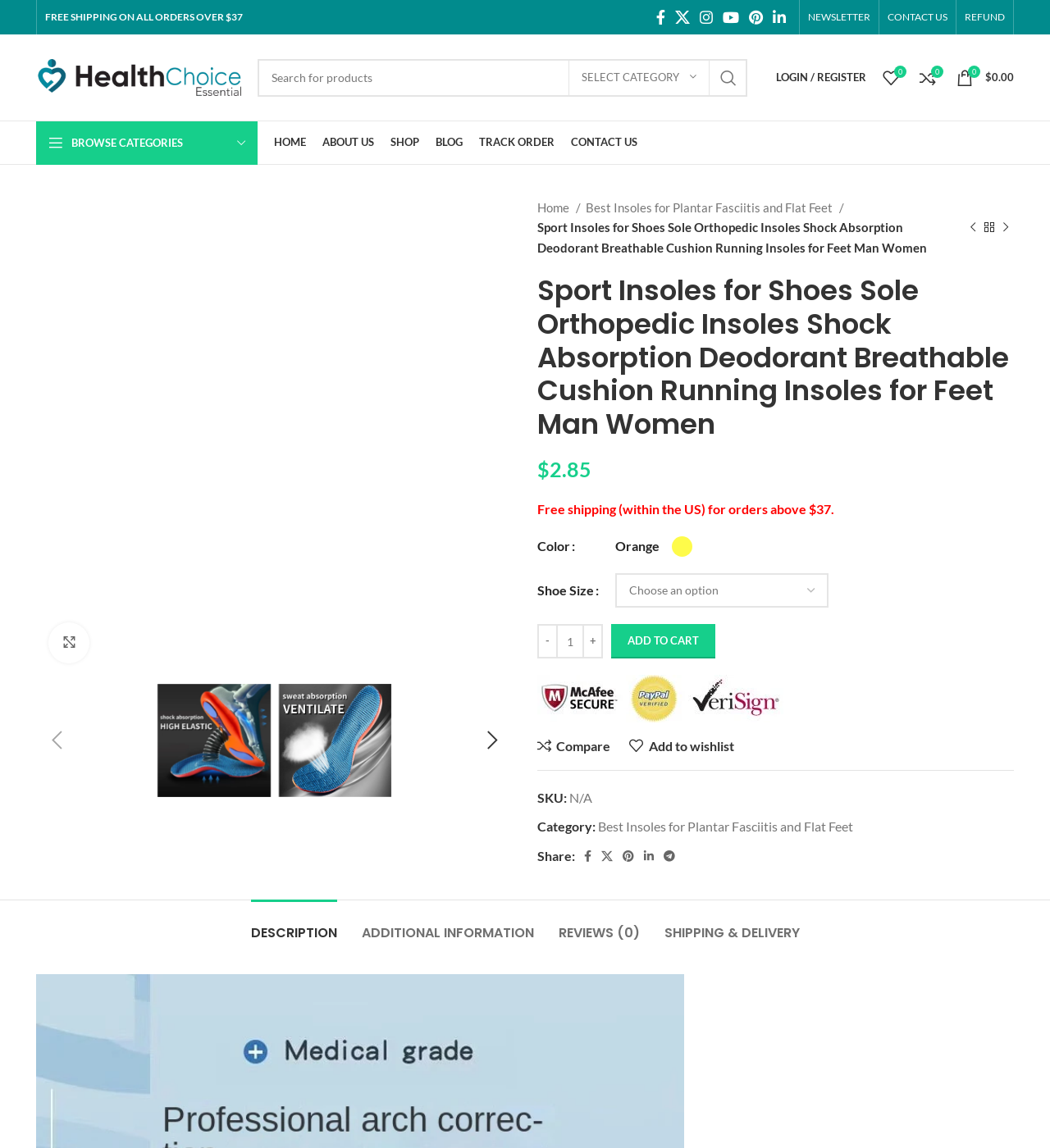Extract the bounding box for the UI element that matches this description: "Login / Register".

[0.731, 0.053, 0.833, 0.082]